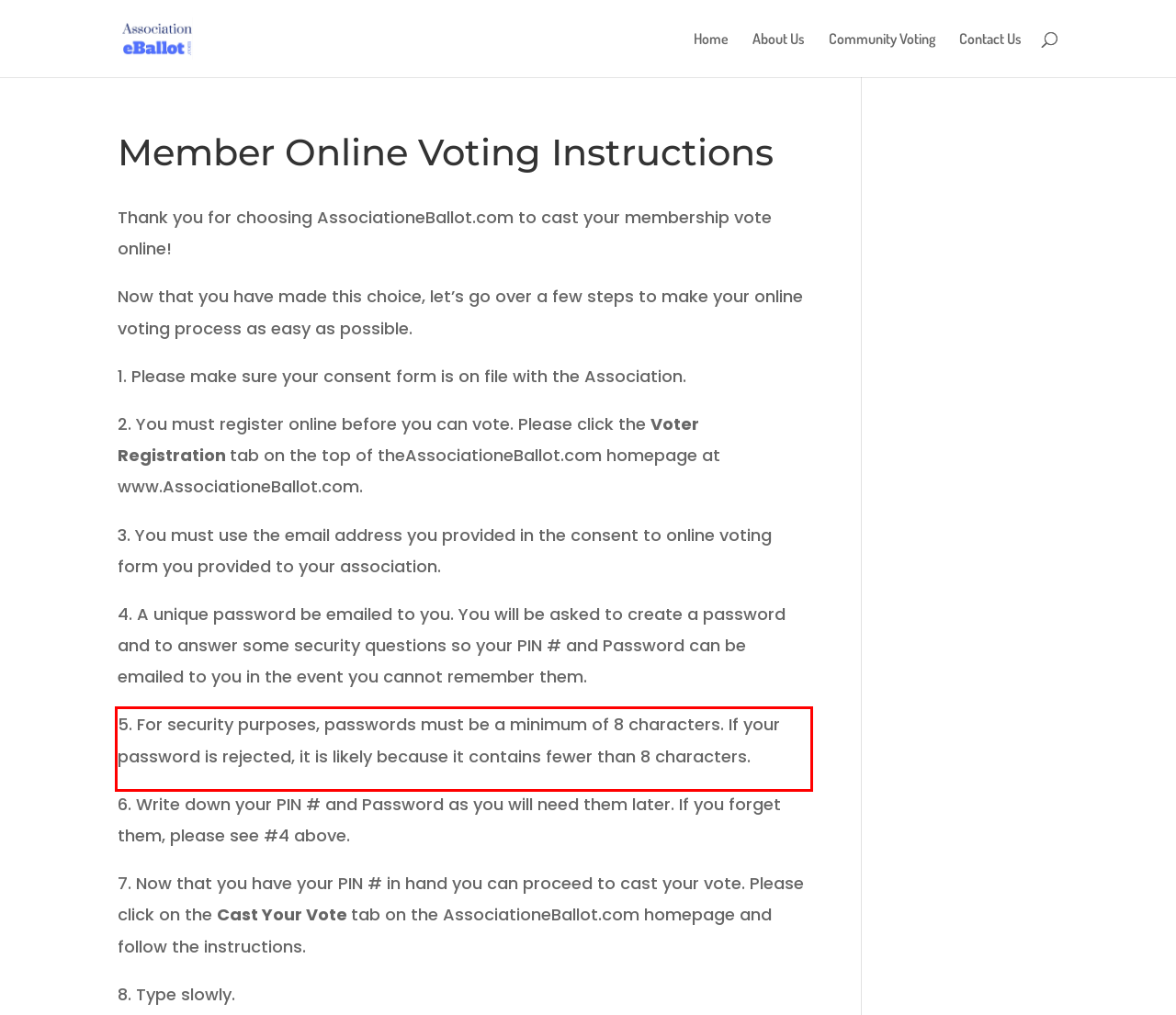Perform OCR on the text inside the red-bordered box in the provided screenshot and output the content.

5. For security purposes, passwords must be a minimum of 8 characters. If your password is rejected, it is likely because it contains fewer than 8 characters.